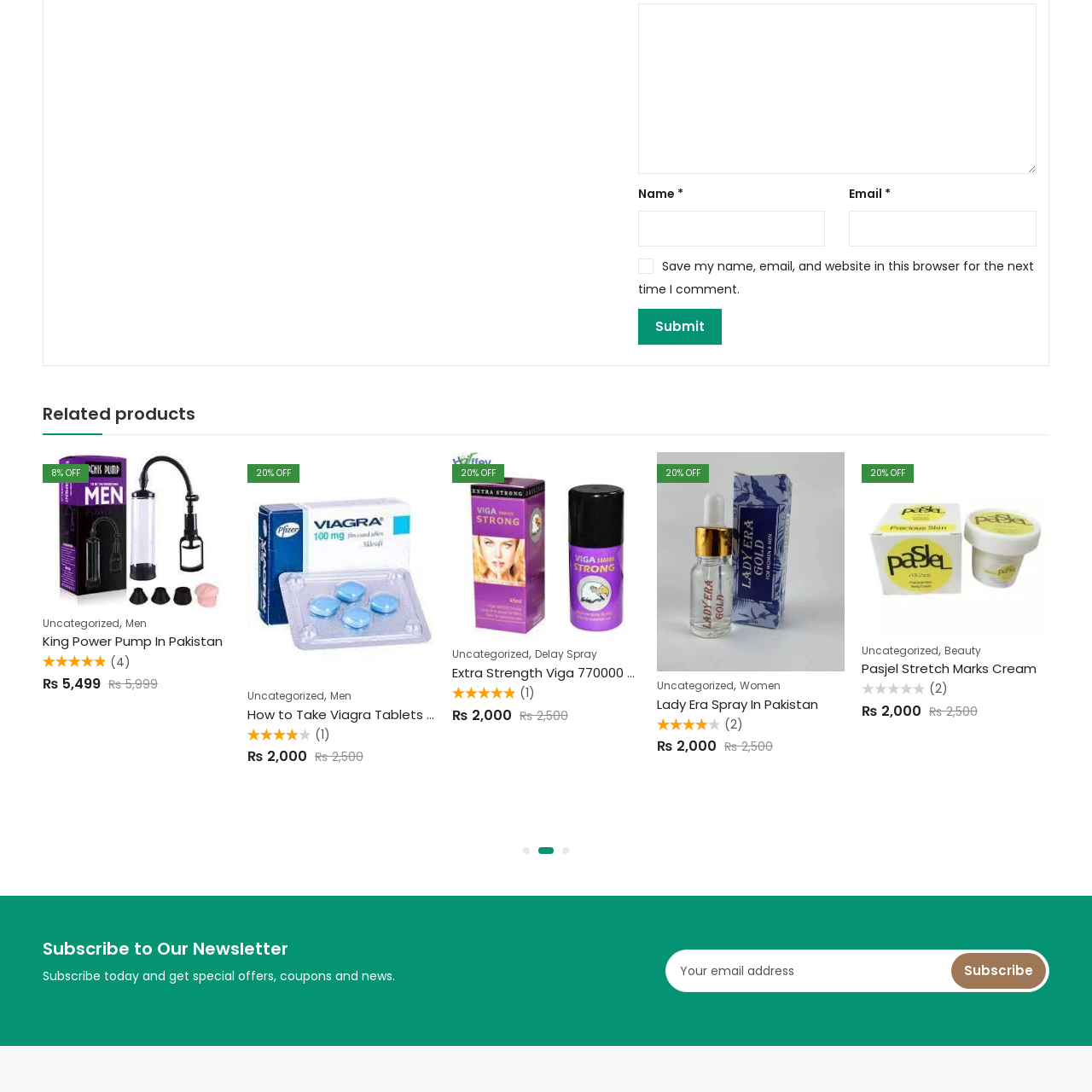What type of product is likely featured?
Examine the area marked by the red bounding box and respond with a one-word or short phrase answer.

Health or wellness product